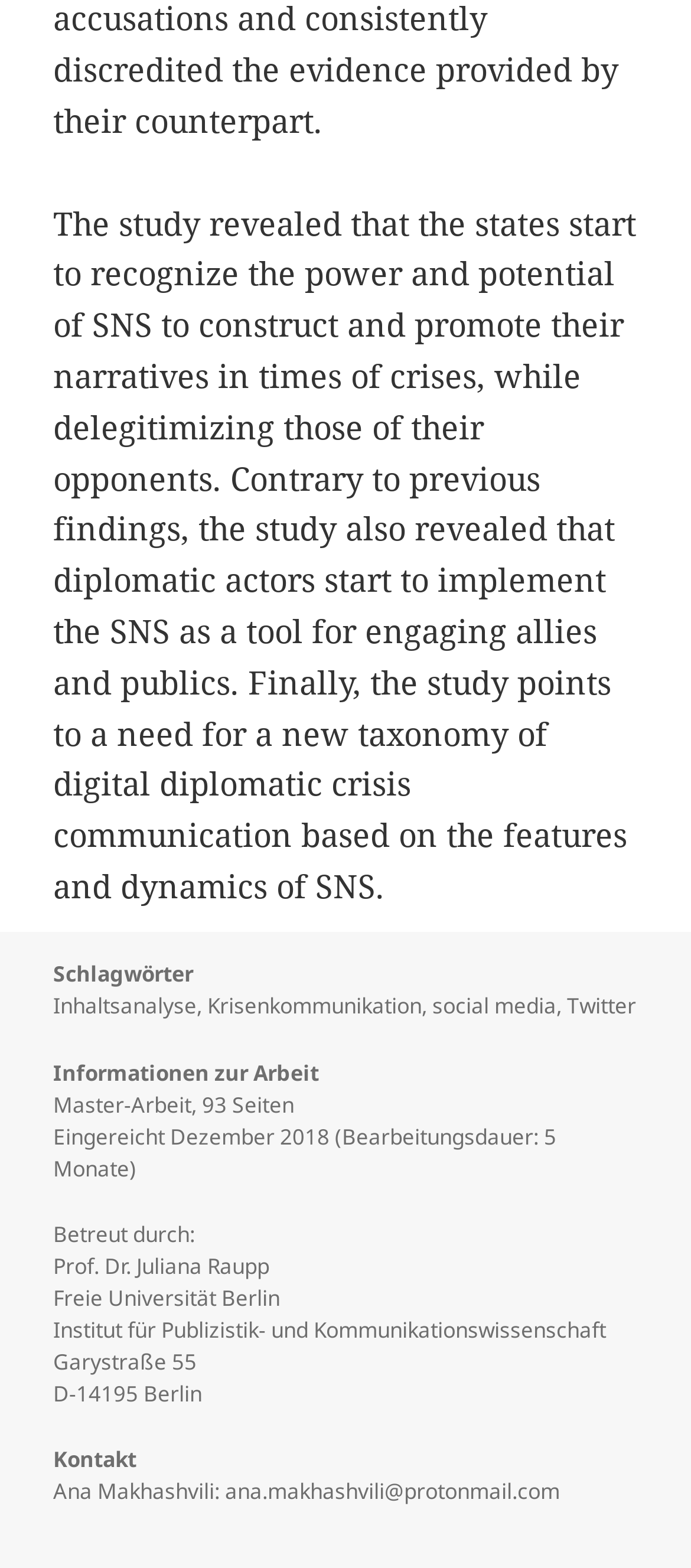Find the UI element described as: "Twitter" and predict its bounding box coordinates. Ensure the coordinates are four float numbers between 0 and 1, [left, top, right, bottom].

[0.82, 0.632, 0.92, 0.653]